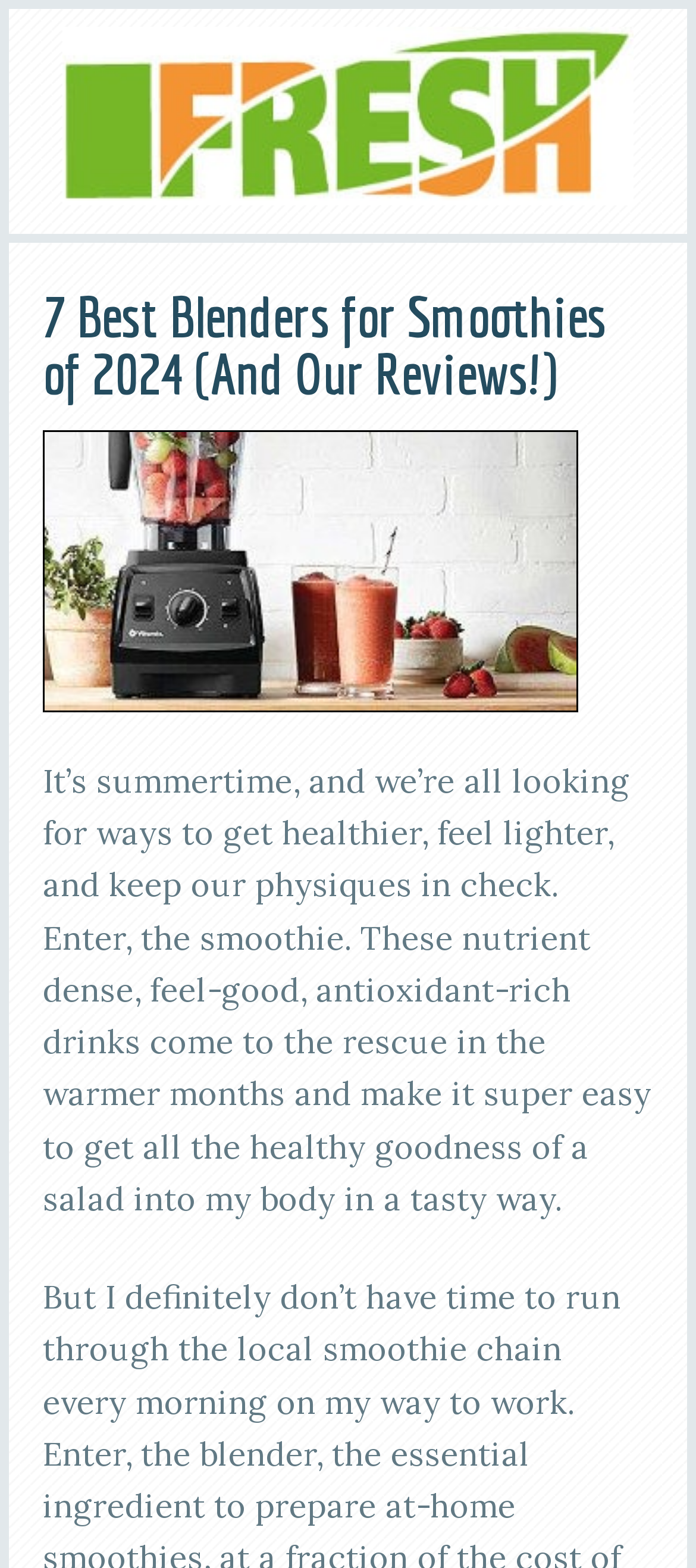Find the bounding box coordinates corresponding to the UI element with the description: "Best Masticating Juicer". The coordinates should be formatted as [left, top, right, bottom], with values as floats between 0 and 1.

[0.013, 0.017, 0.987, 0.131]